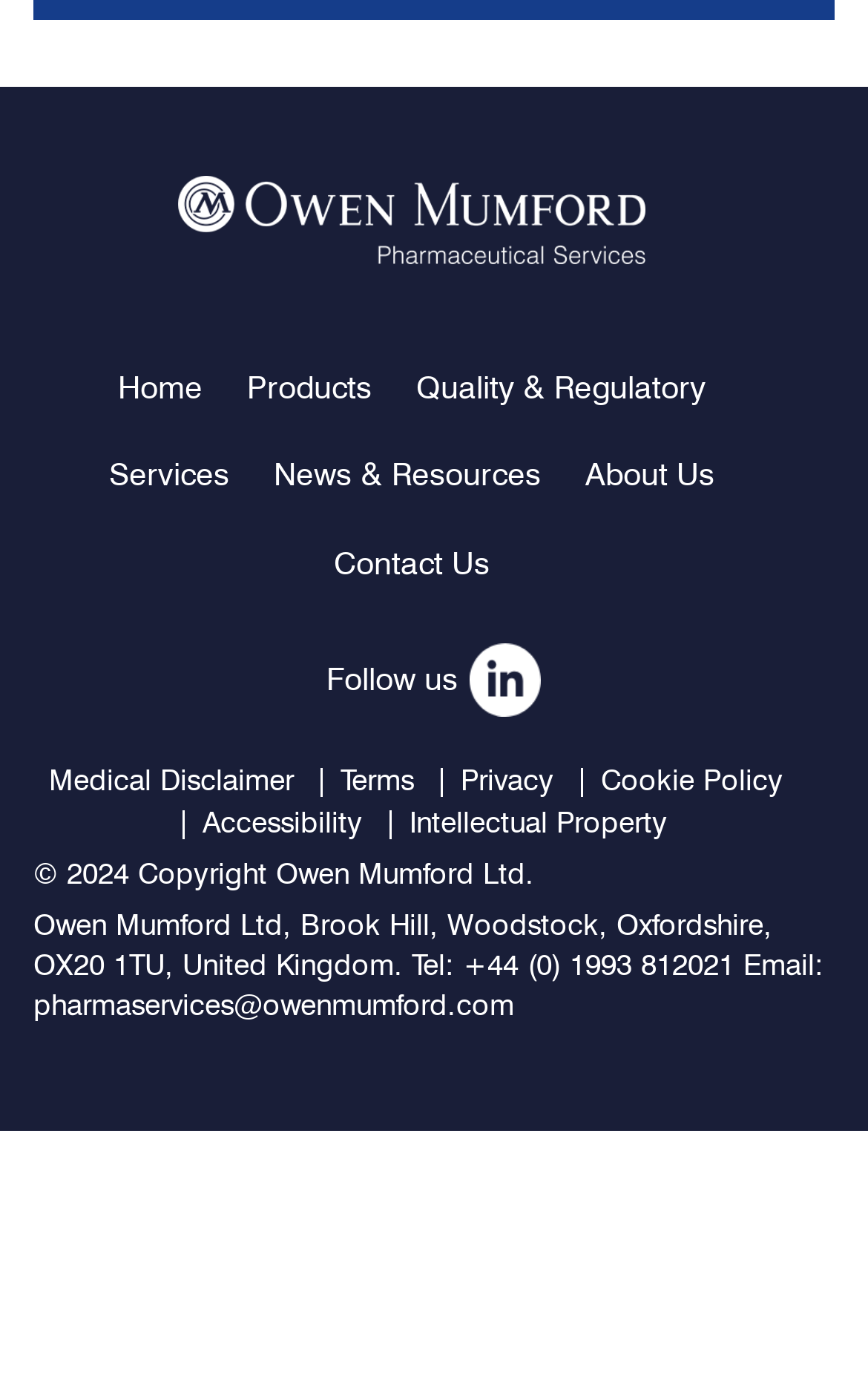Please specify the bounding box coordinates in the format (top-left x, top-left y, bottom-right x, bottom-right y), with values ranging from 0 to 1. Identify the bounding box for the UI component described as follows: Quality & Regulatory

[0.479, 0.267, 0.813, 0.29]